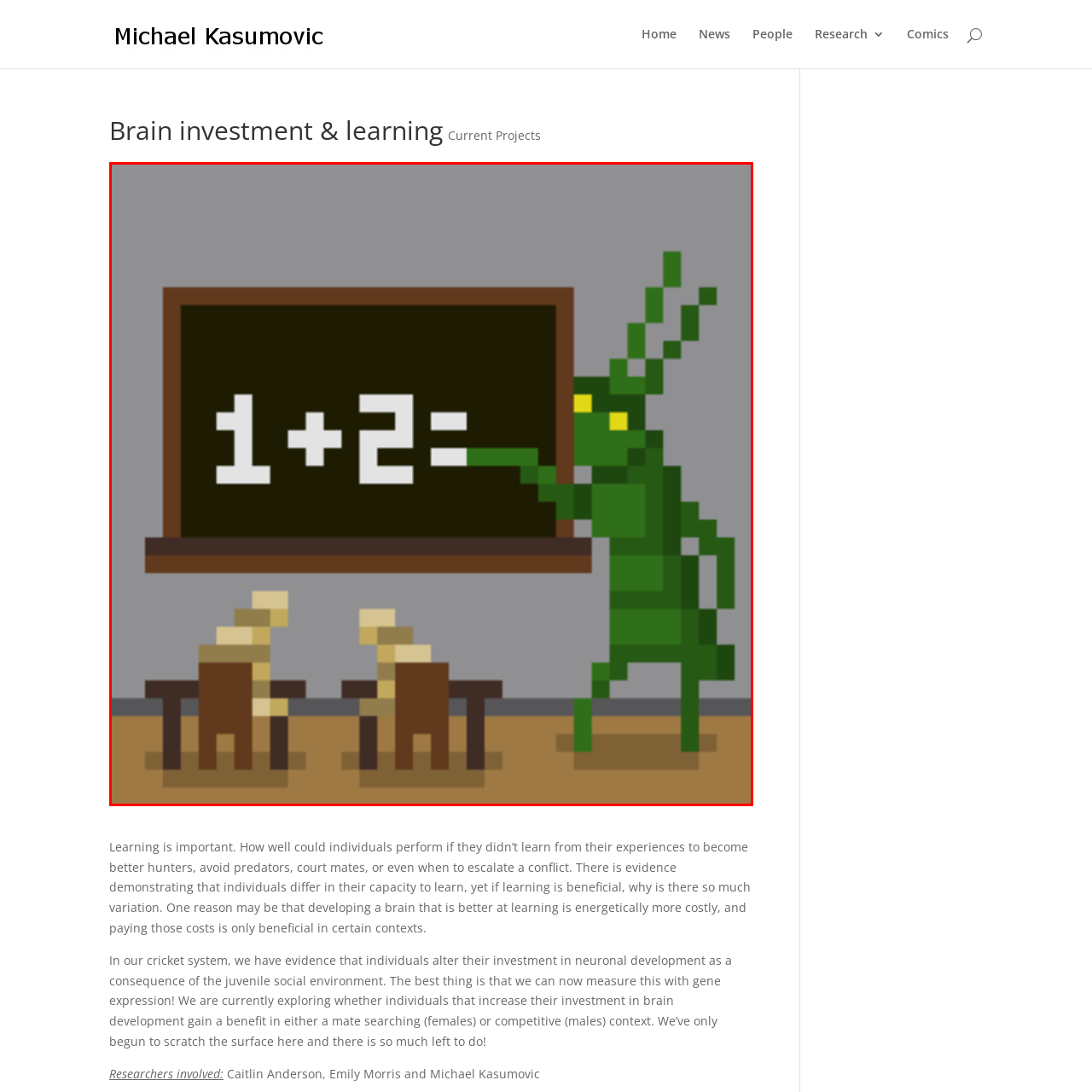View the area enclosed by the red box, What is the role of the grasshopper in the image? Respond using one word or phrase.

Teacher